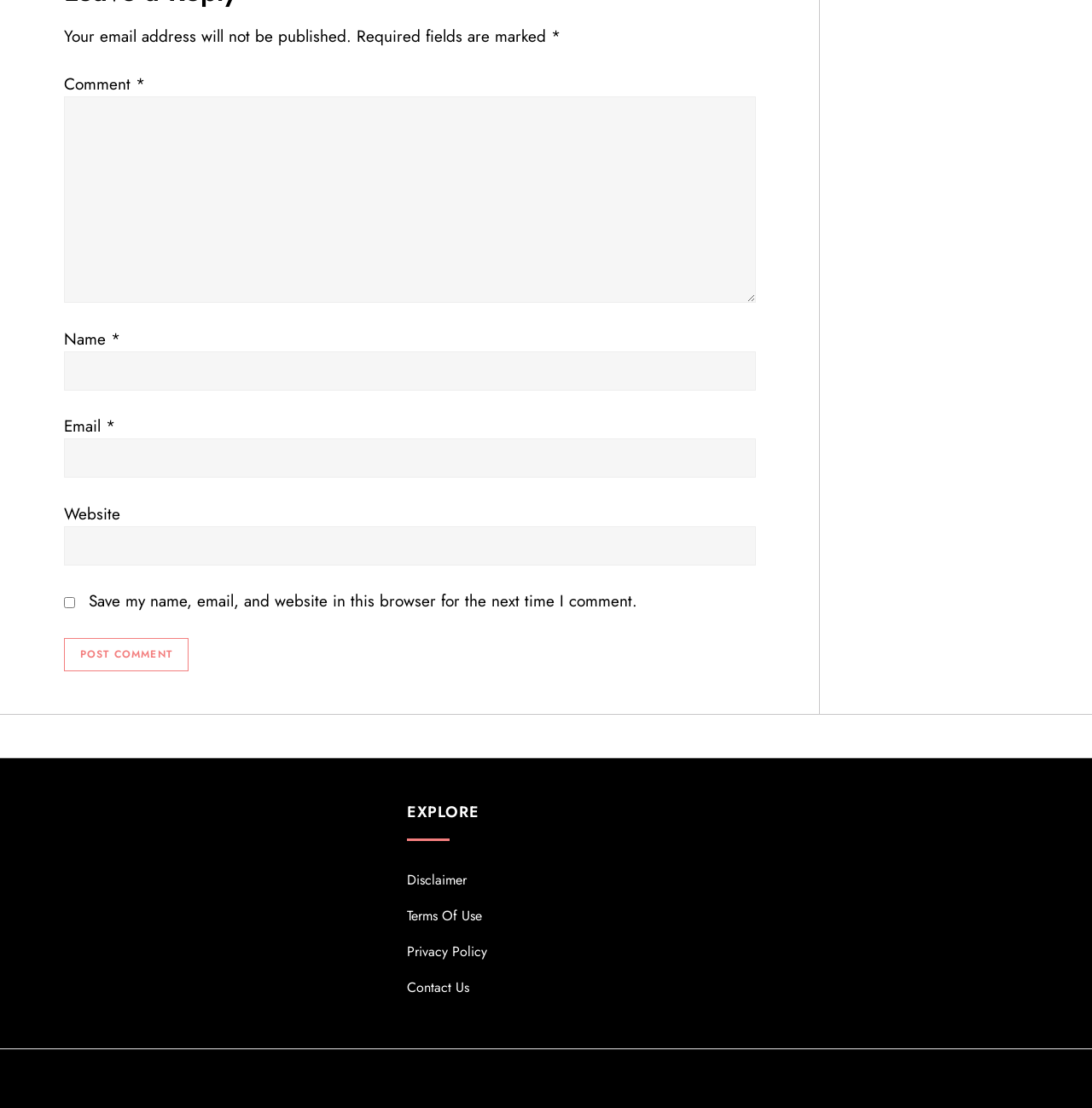What is the button at the bottom of the comment form for?
Using the details shown in the screenshot, provide a comprehensive answer to the question.

The button is labeled 'Post Comment' and is located at the bottom of the comment form, indicating that it is used to submit the comment.